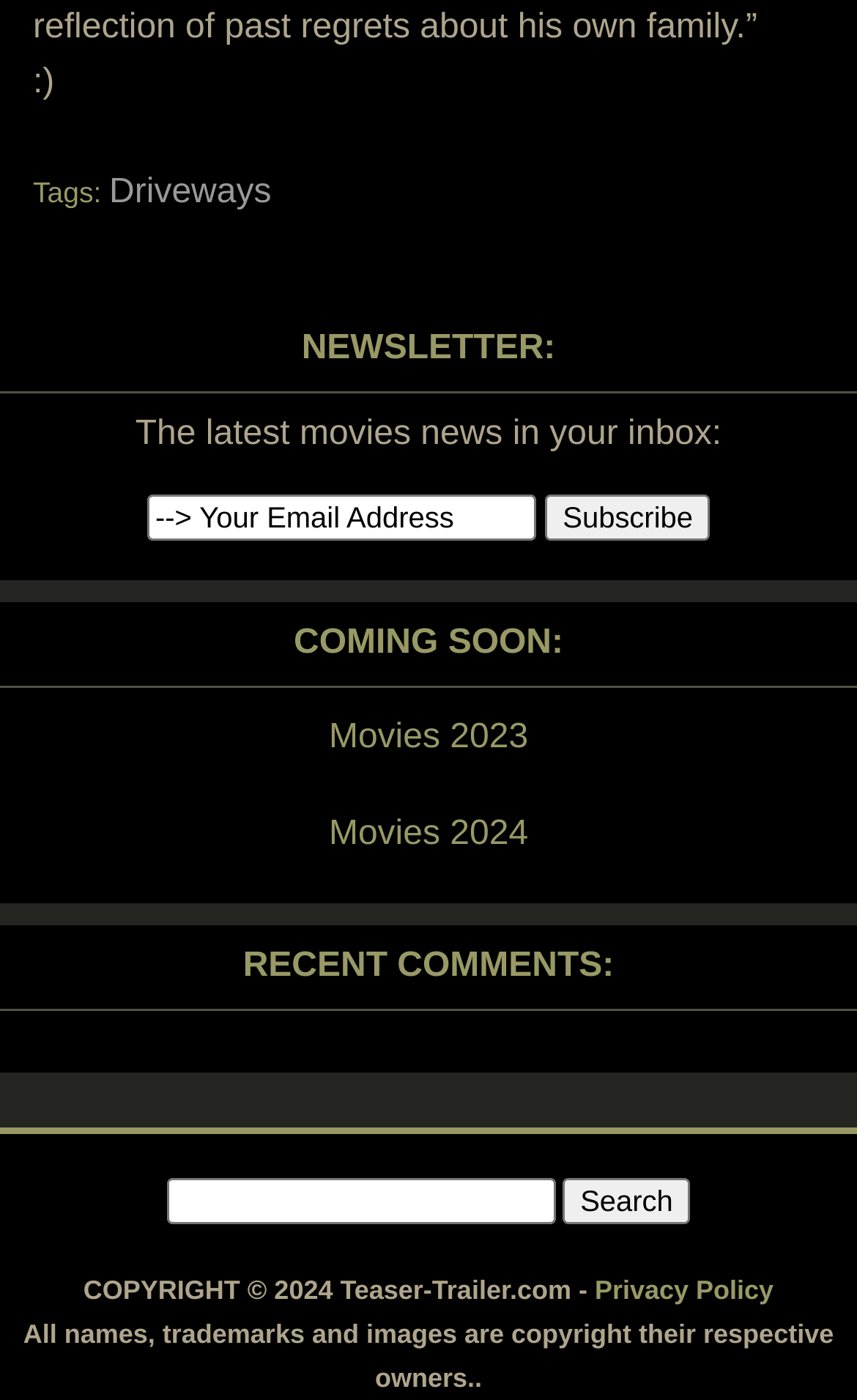Please give the bounding box coordinates of the area that should be clicked to fulfill the following instruction: "View Movies 2023". The coordinates should be in the format of four float numbers from 0 to 1, i.e., [left, top, right, bottom].

[0.0, 0.507, 1.0, 0.548]